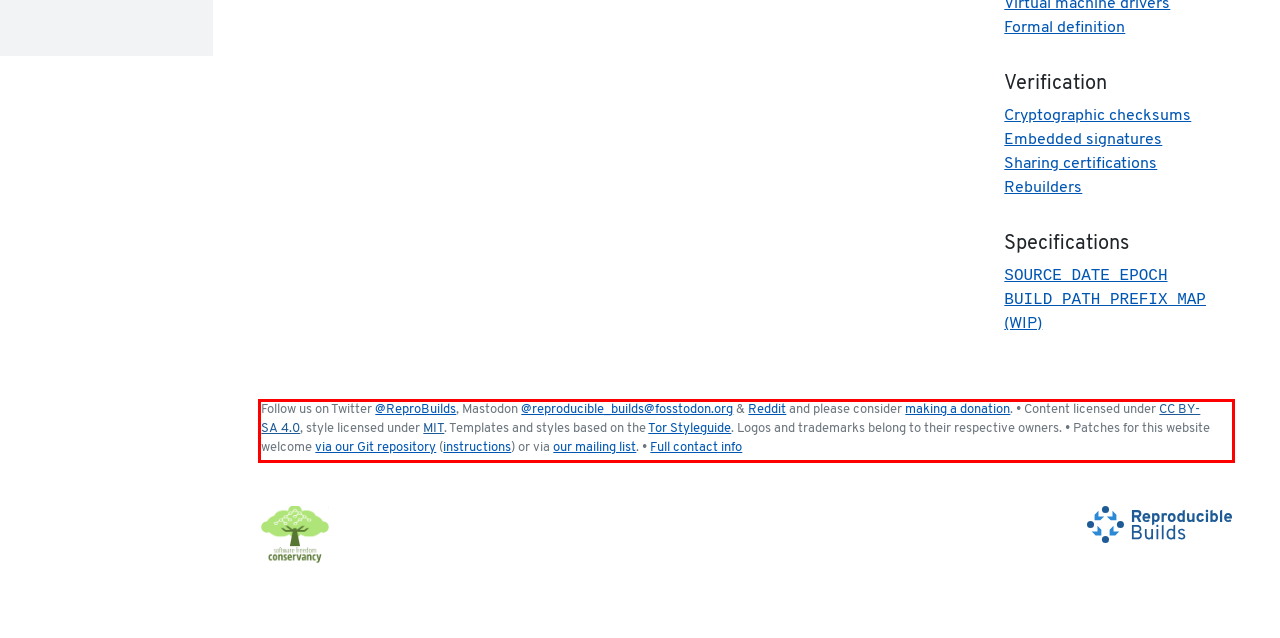Observe the screenshot of the webpage, locate the red bounding box, and extract the text content within it.

Follow us on Twitter @ReproBuilds, Mastodon @reproducible_builds@fosstodon.org & Reddit and please consider making a donation. • Content licensed under CC BY-SA 4.0, style licensed under MIT. Templates and styles based on the Tor Styleguide. Logos and trademarks belong to their respective owners. • Patches for this website welcome via our Git repository (instructions) or via our mailing list. • Full contact info